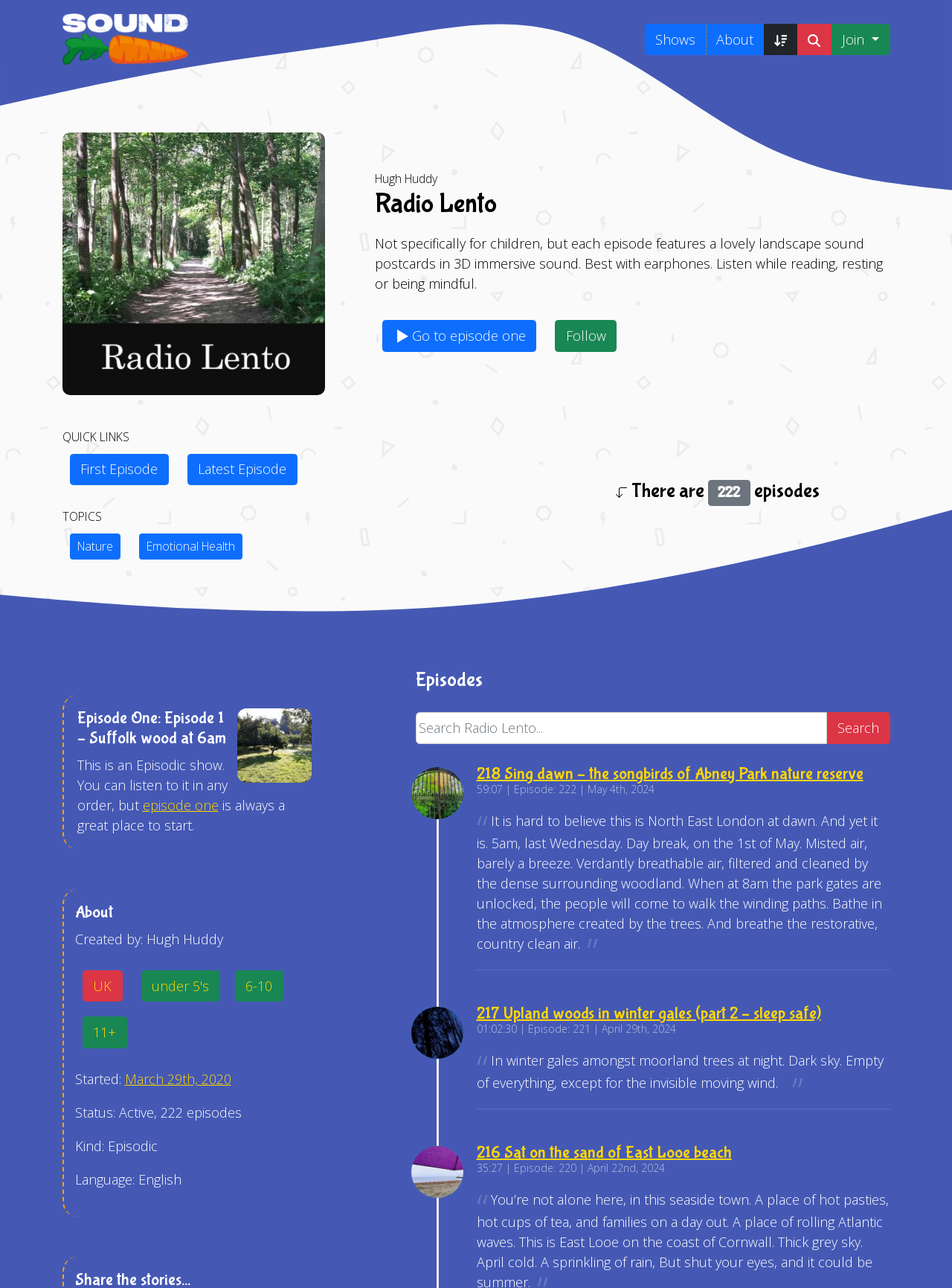Who is the creator of this podcast?
Provide an in-depth and detailed answer to the question.

I found the answer by looking at the static text element with the text 'Created by: Hugh Huddy' which is located in the 'About' section of the webpage, indicating the creator of this podcast.